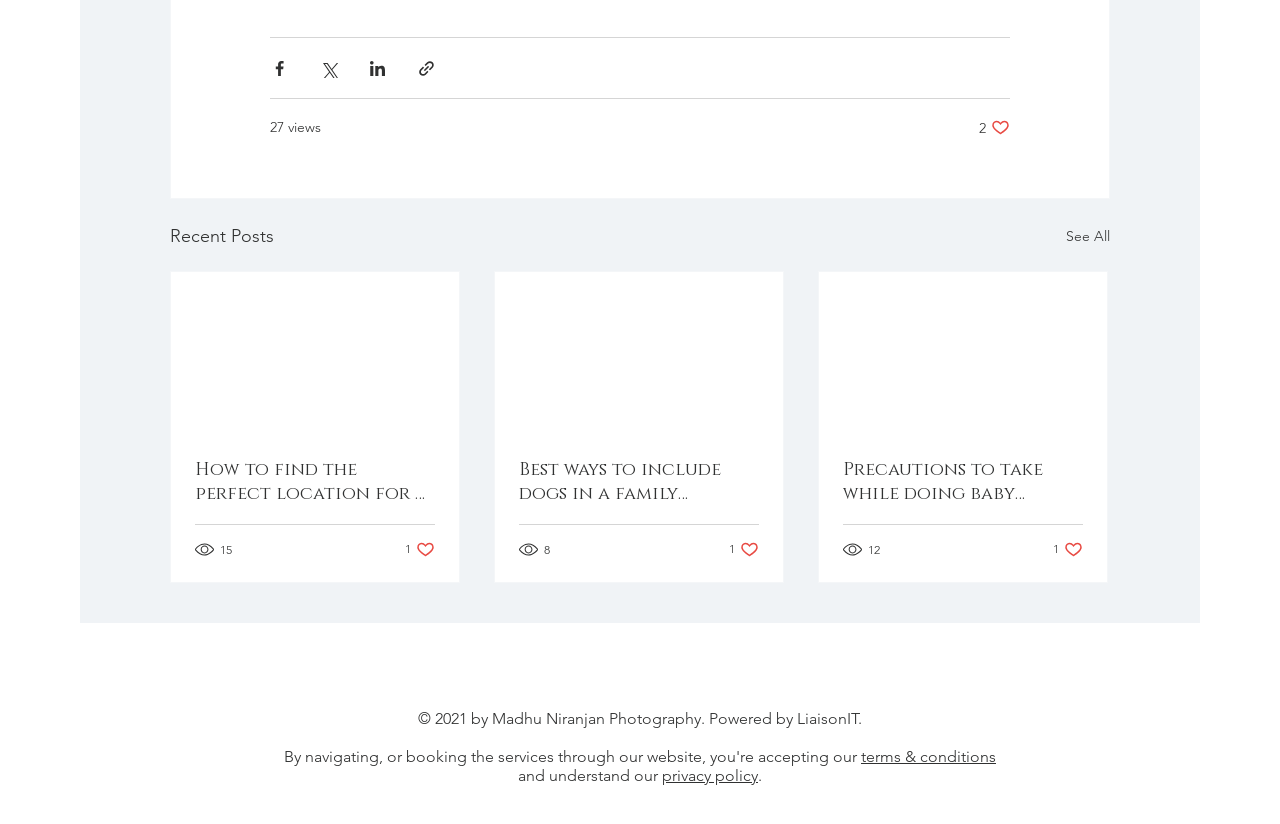Determine the bounding box coordinates of the area to click in order to meet this instruction: "Share via Facebook".

[0.211, 0.072, 0.226, 0.095]